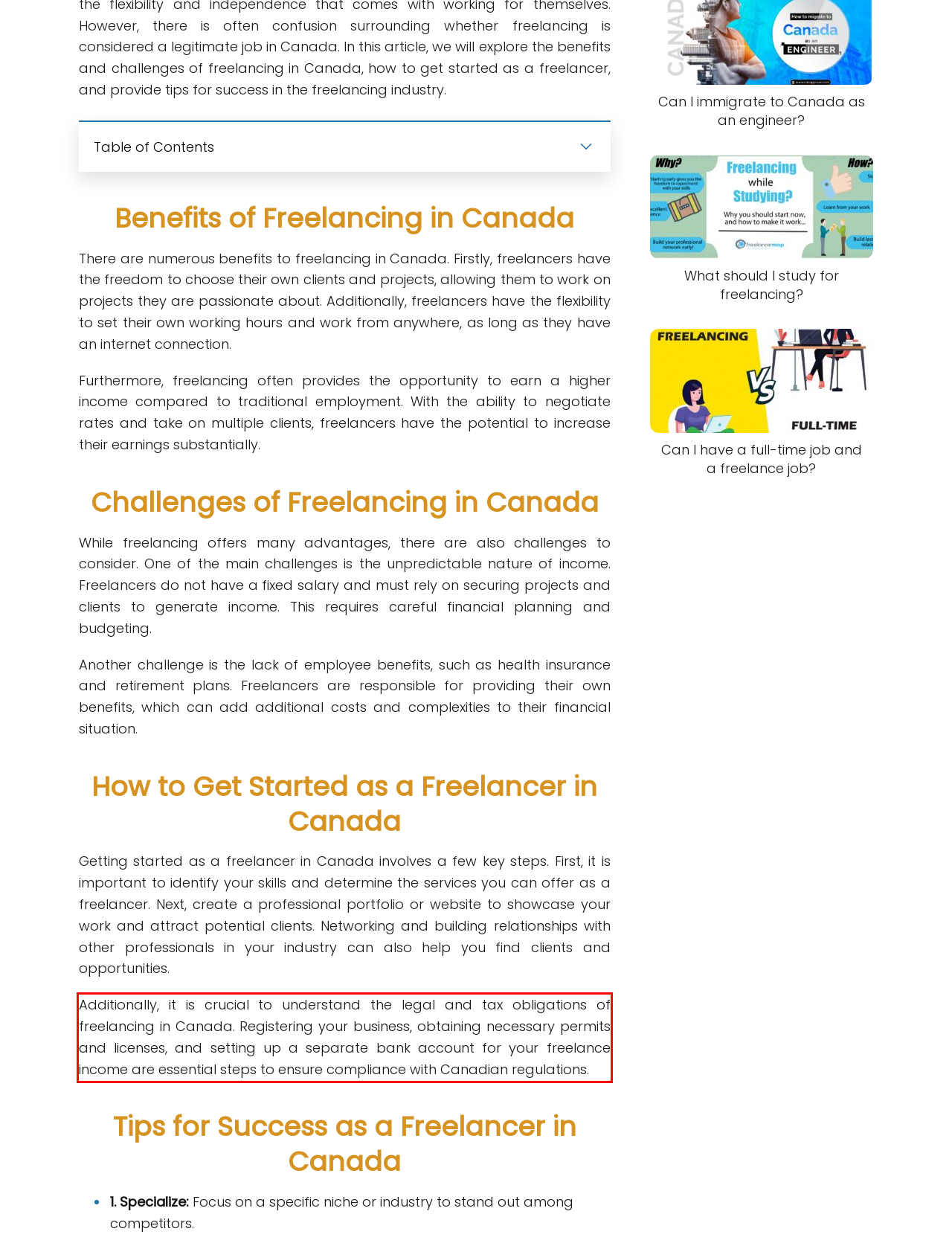From the given screenshot of a webpage, identify the red bounding box and extract the text content within it.

Additionally, it is crucial to understand the legal and tax obligations of freelancing in Canada. Registering your business, obtaining necessary permits and licenses, and setting up a separate bank account for your freelance income are essential steps to ensure compliance with Canadian regulations.